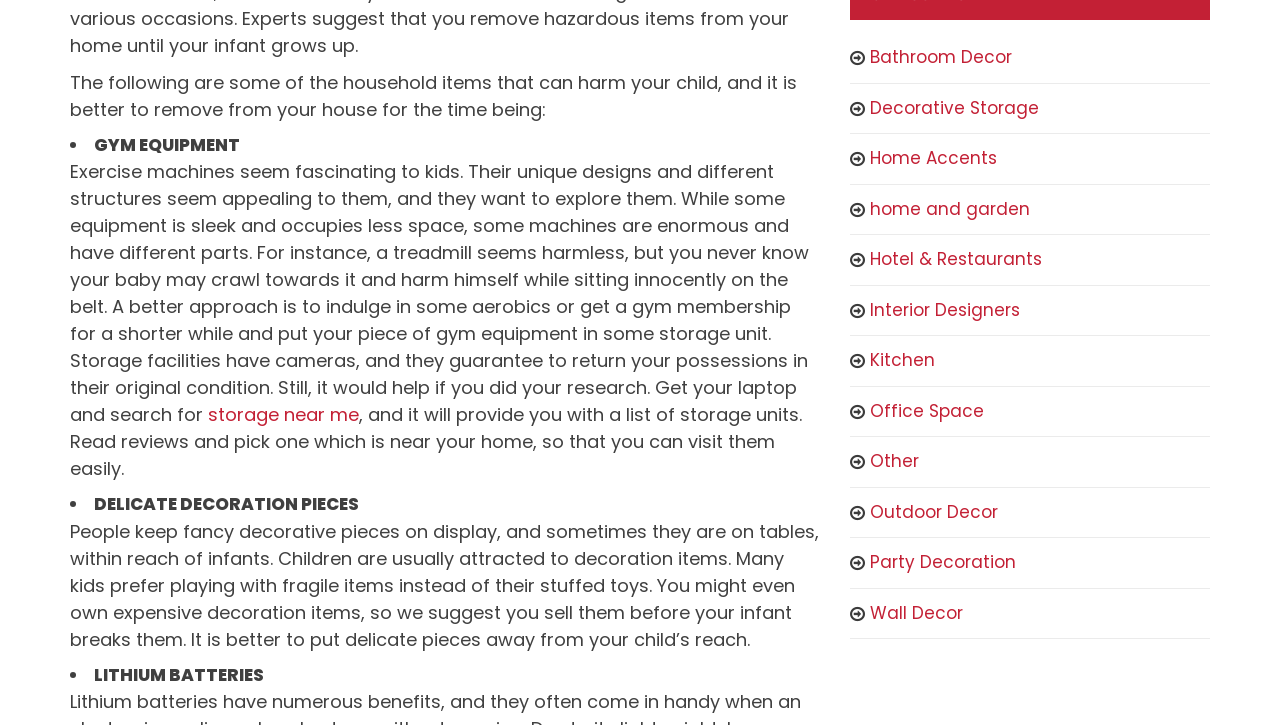Determine the bounding box coordinates of the UI element described by: "Hotel & Restaurants".

[0.68, 0.341, 0.814, 0.374]